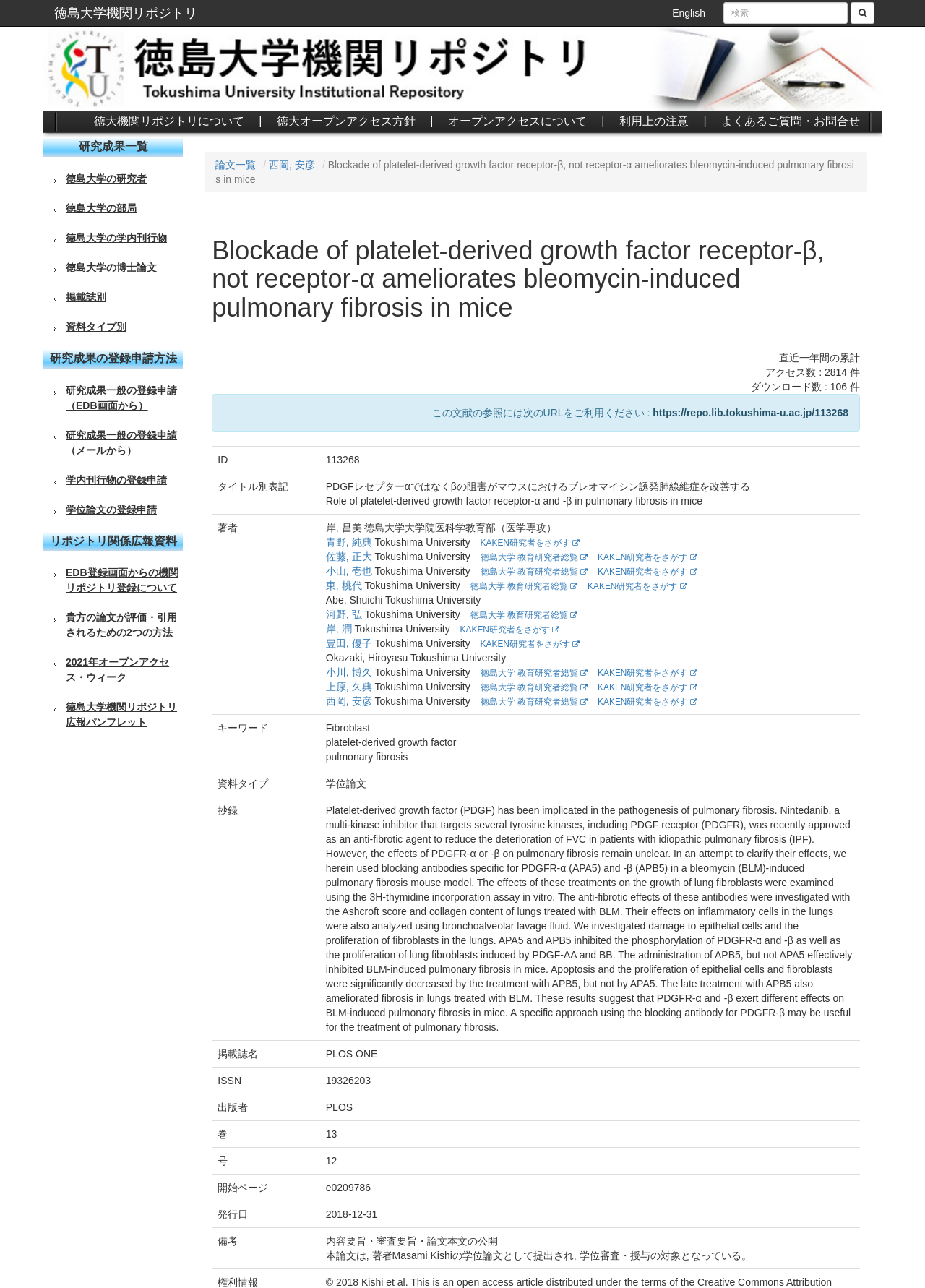How many accesses have been made to this research paper in the past year?
Answer the question in a detailed and comprehensive manner.

I found the access count by looking at the static text element on the webpage, which says '直近一年間の累計アクセス数 : 2814'.